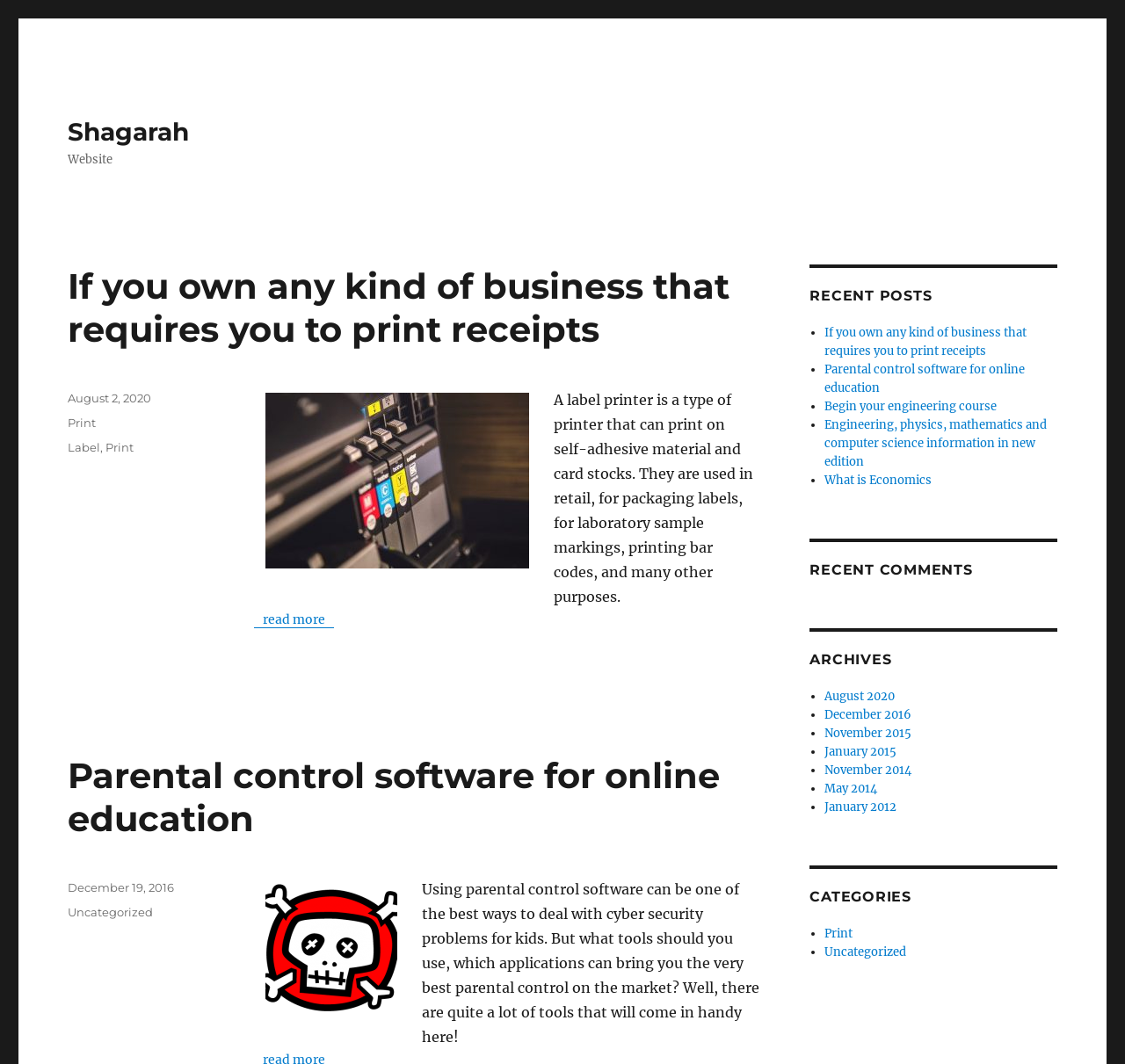Please identify the coordinates of the bounding box for the clickable region that will accomplish this instruction: "Watch the trailer on YouTube".

None